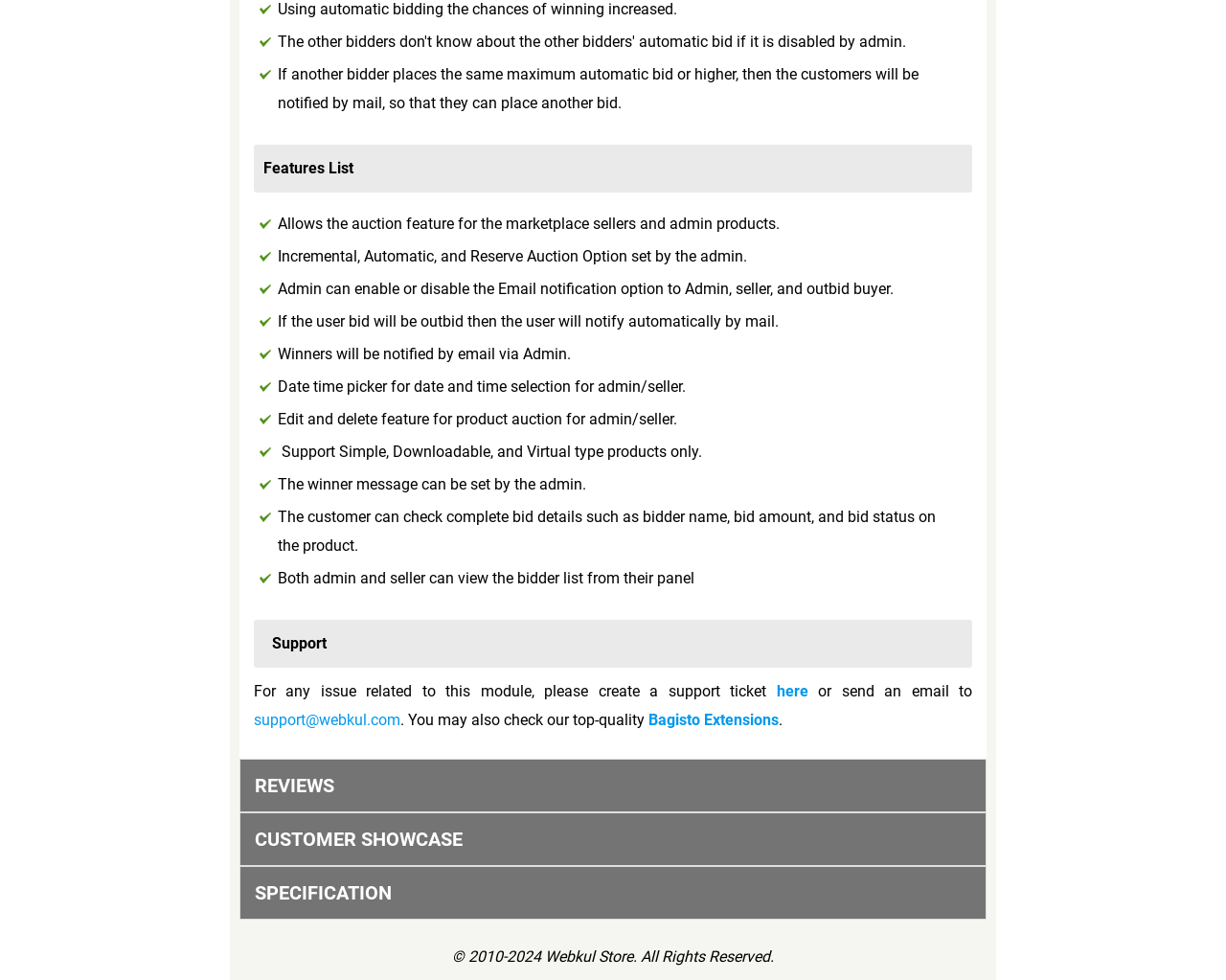How can winners be notified?
Based on the visual, give a brief answer using one word or a short phrase.

By email via Admin